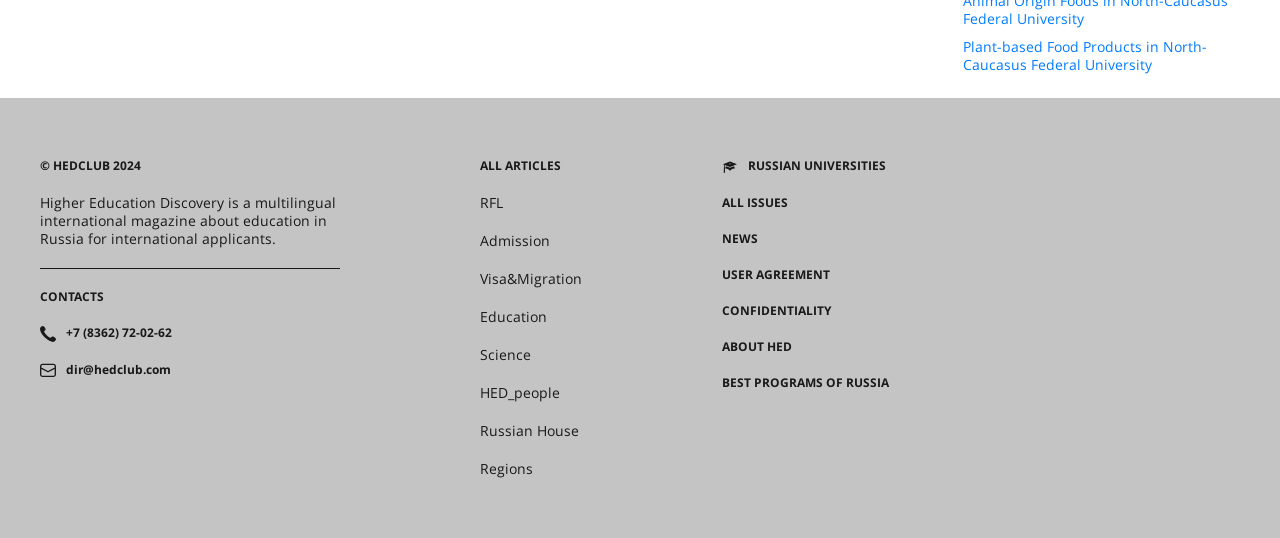Pinpoint the bounding box coordinates of the clickable element to carry out the following instruction: "View all articles."

[0.375, 0.294, 0.438, 0.323]